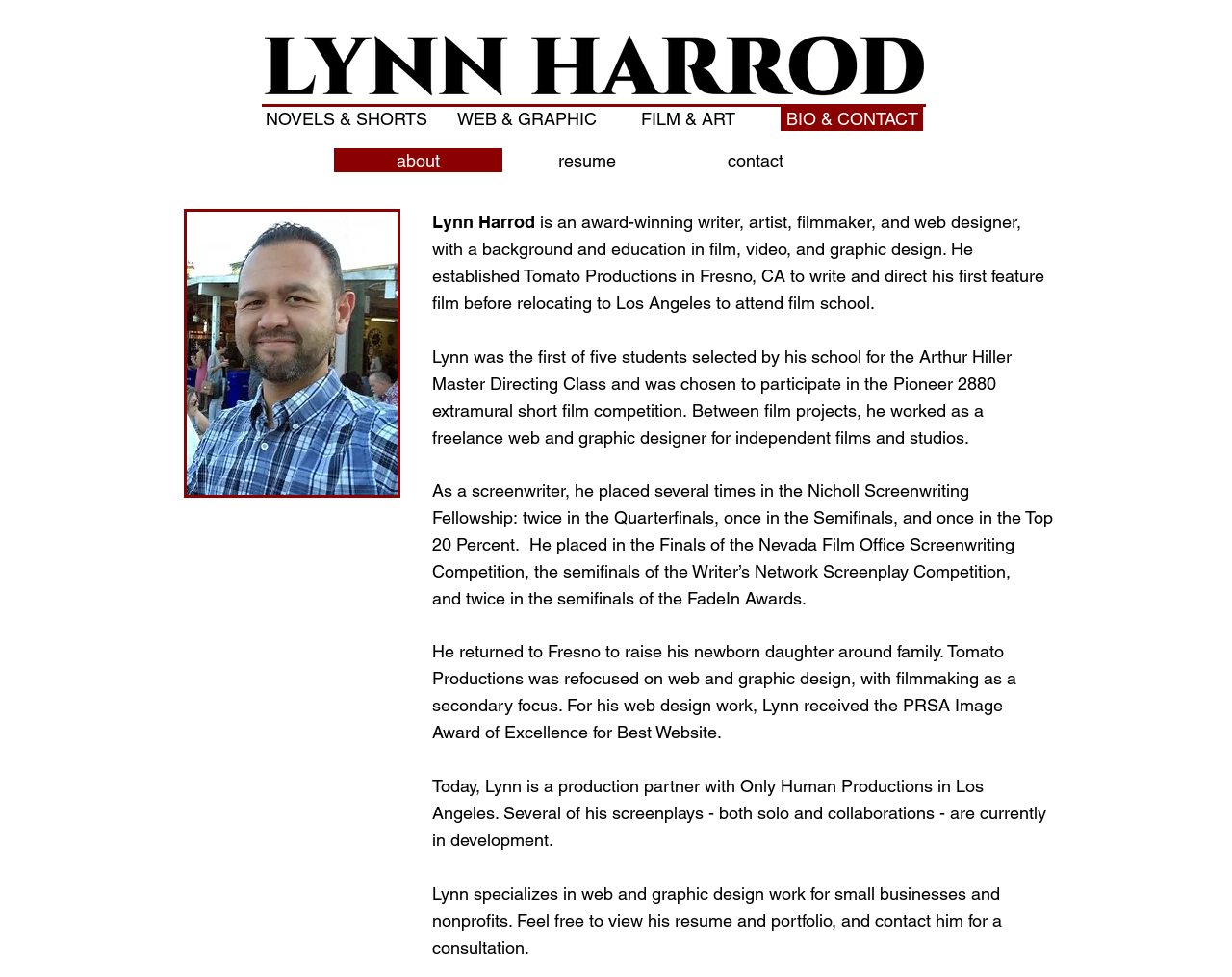Using the information in the image, give a detailed answer to the following question: What is Lynn Harrod's profession?

Based on the webpage, Lynn Harrod is described as an award-winning writer, artist, filmmaker, and web designer, with a background and education in film, video, and graphic design.